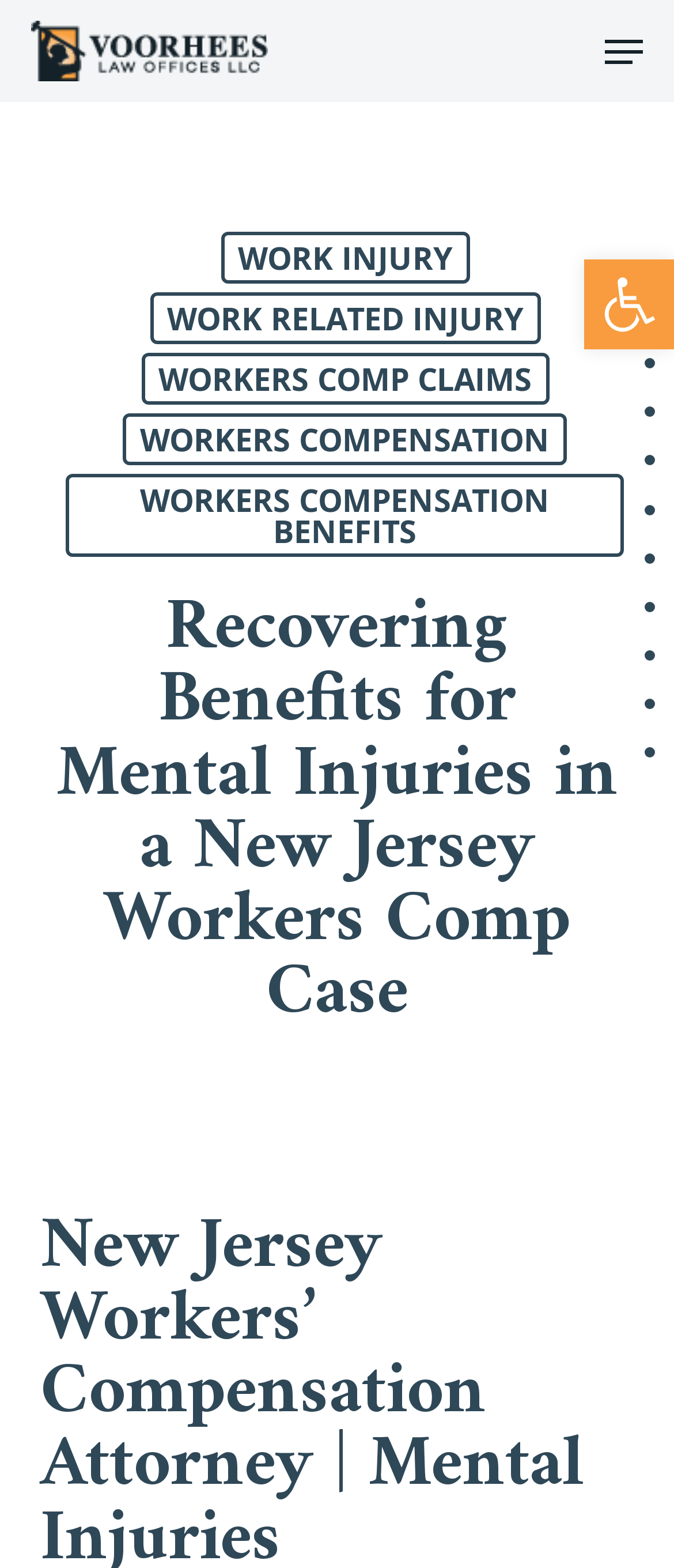Given the element description "Education & childcare" in the screenshot, predict the bounding box coordinates of that UI element.

None